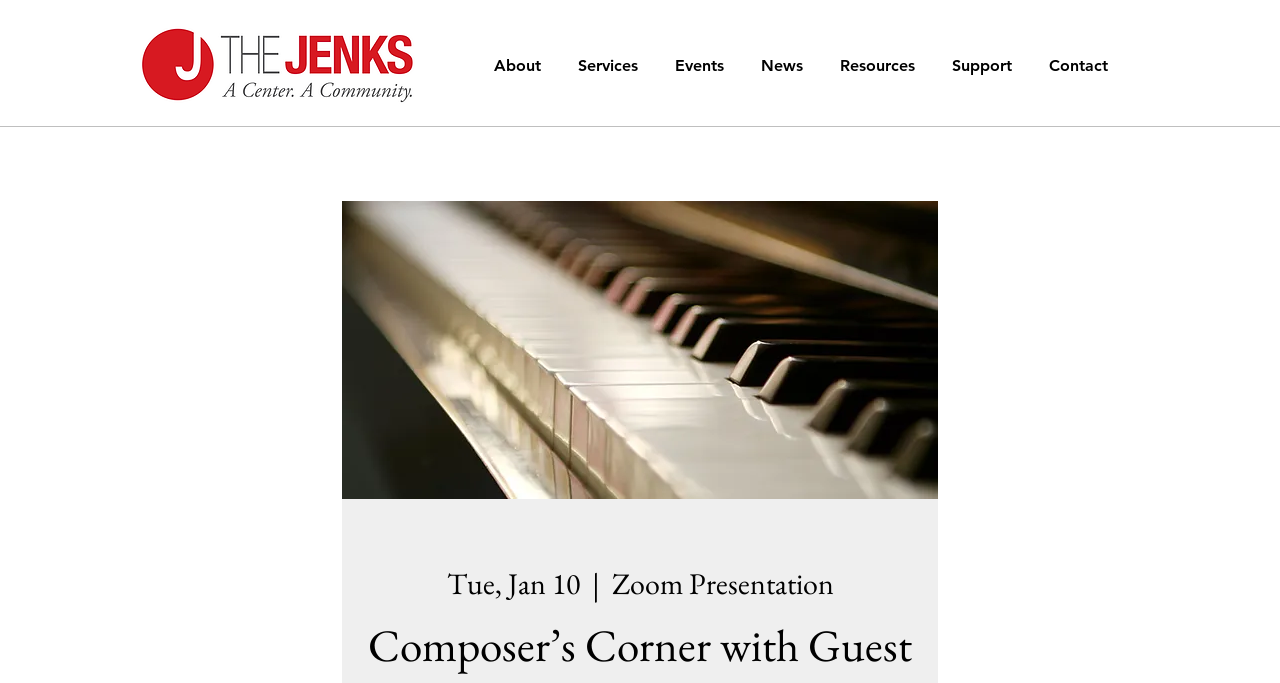Provide a brief response to the question below using one word or phrase:
What is the date mentioned on the webpage?

Tue, Jan 10